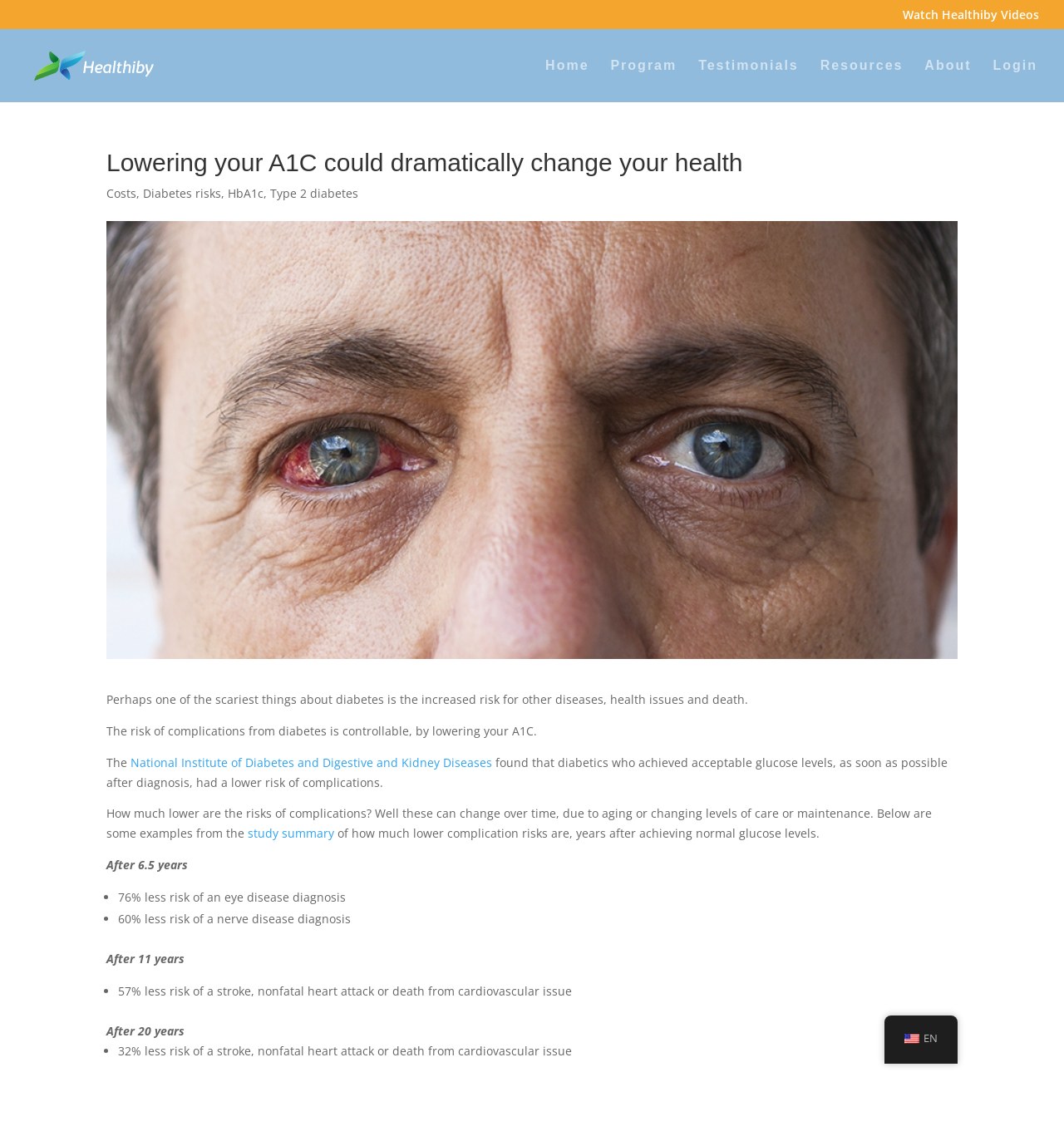Show me the bounding box coordinates of the clickable region to achieve the task as per the instruction: "Switch to English language".

[0.831, 0.898, 0.9, 0.93]